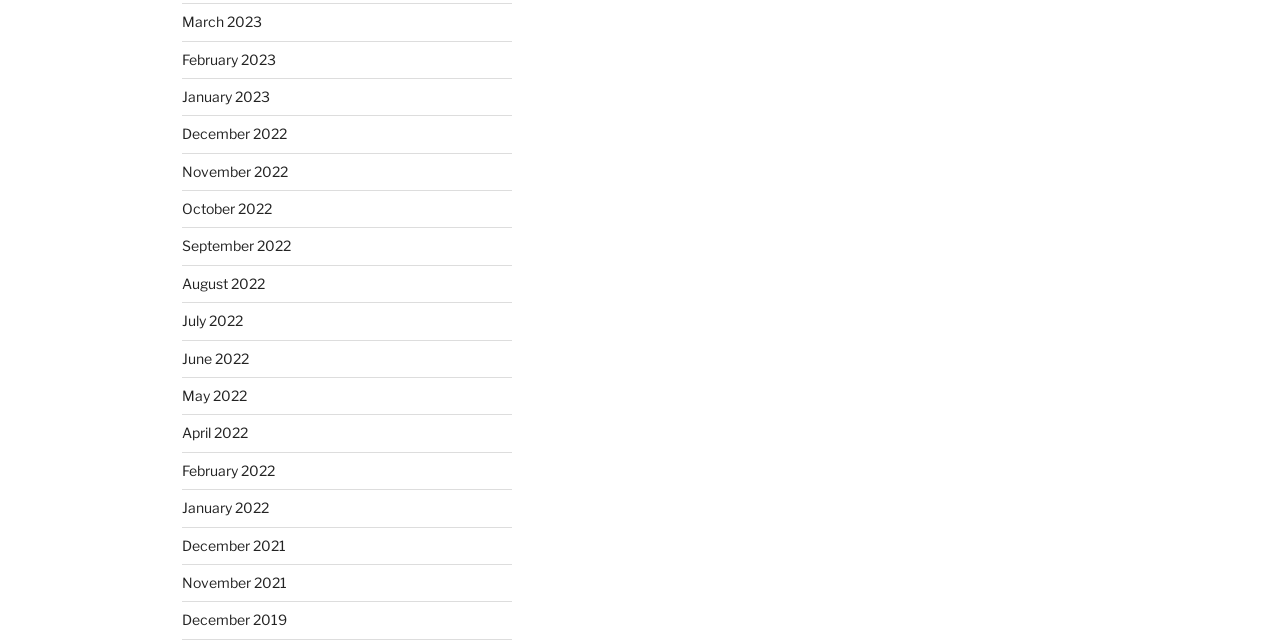Please locate the bounding box coordinates for the element that should be clicked to achieve the following instruction: "View March 2023". Ensure the coordinates are given as four float numbers between 0 and 1, i.e., [left, top, right, bottom].

[0.142, 0.02, 0.205, 0.047]